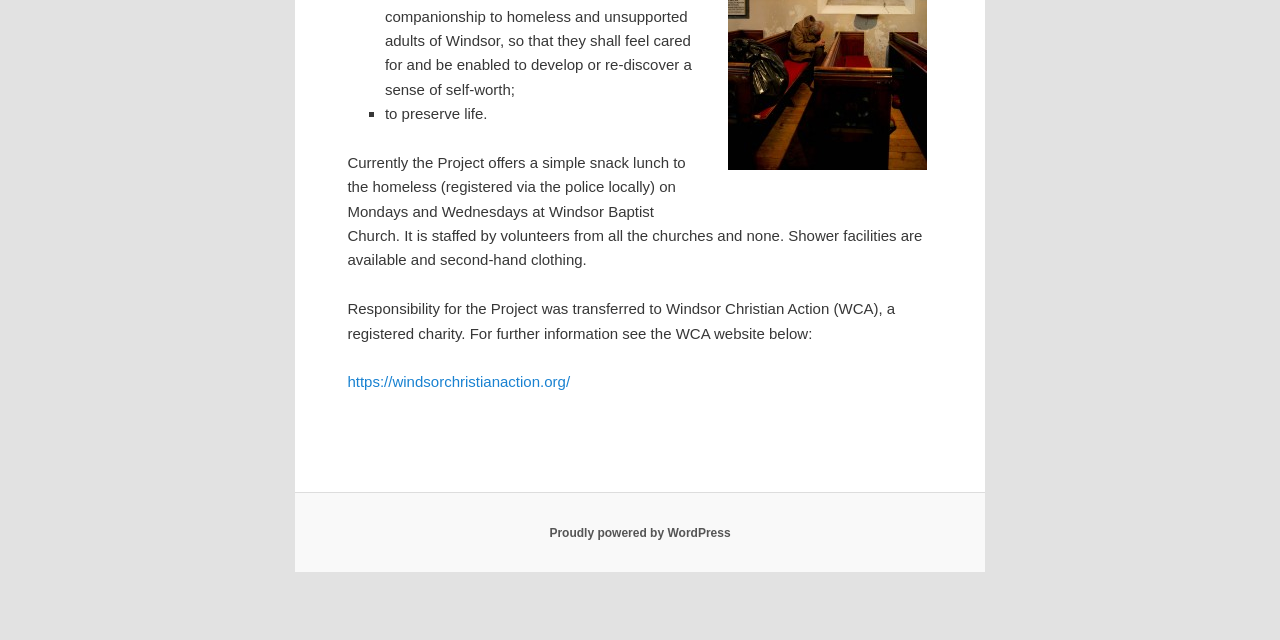Given the description of a UI element: "Proudly powered by WordPress", identify the bounding box coordinates of the matching element in the webpage screenshot.

[0.429, 0.821, 0.571, 0.843]